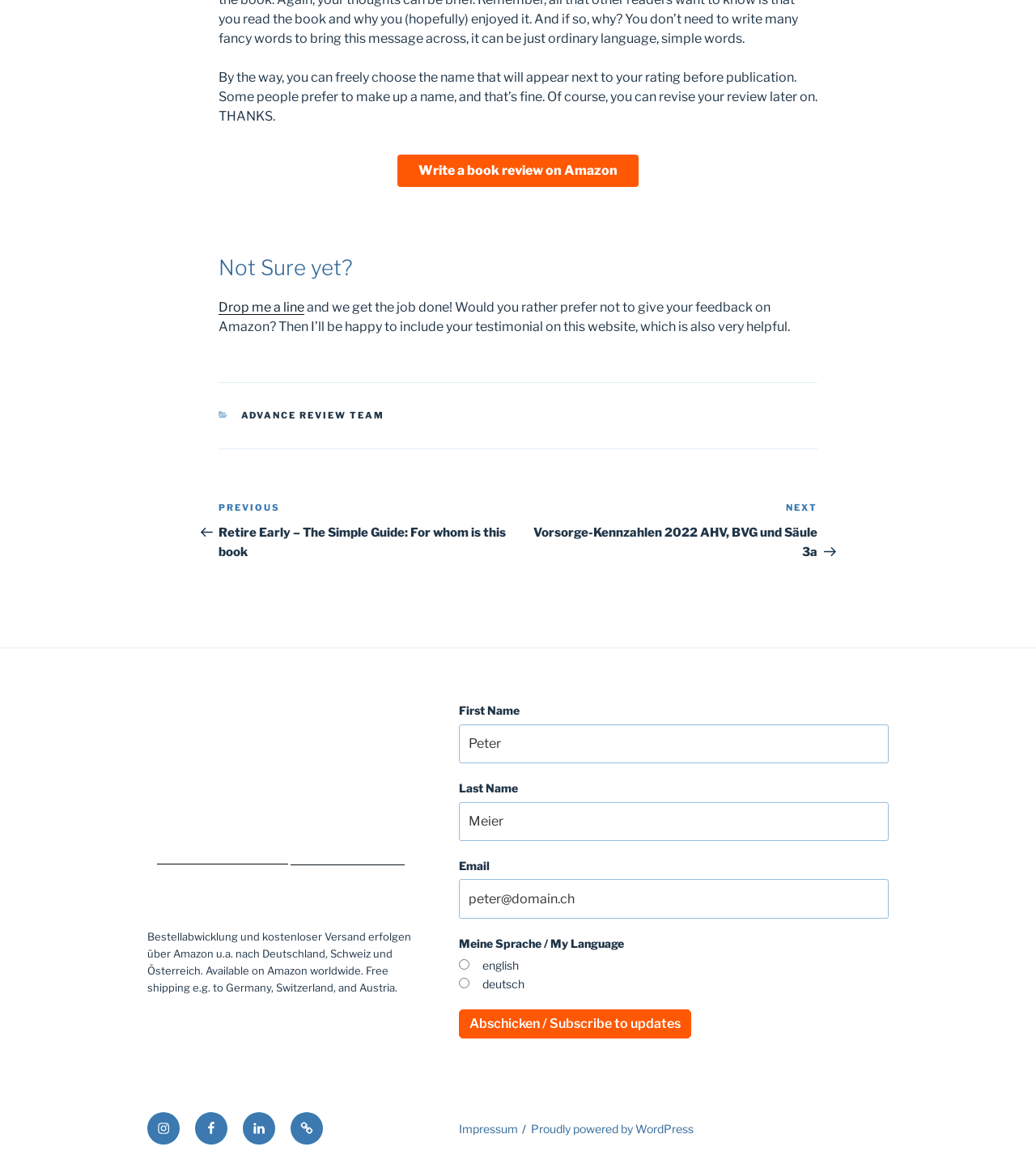Please provide the bounding box coordinate of the region that matches the element description: Proudly powered by WordPress. Coordinates should be in the format (top-left x, top-left y, bottom-right x, bottom-right y) and all values should be between 0 and 1.

[0.513, 0.96, 0.67, 0.972]